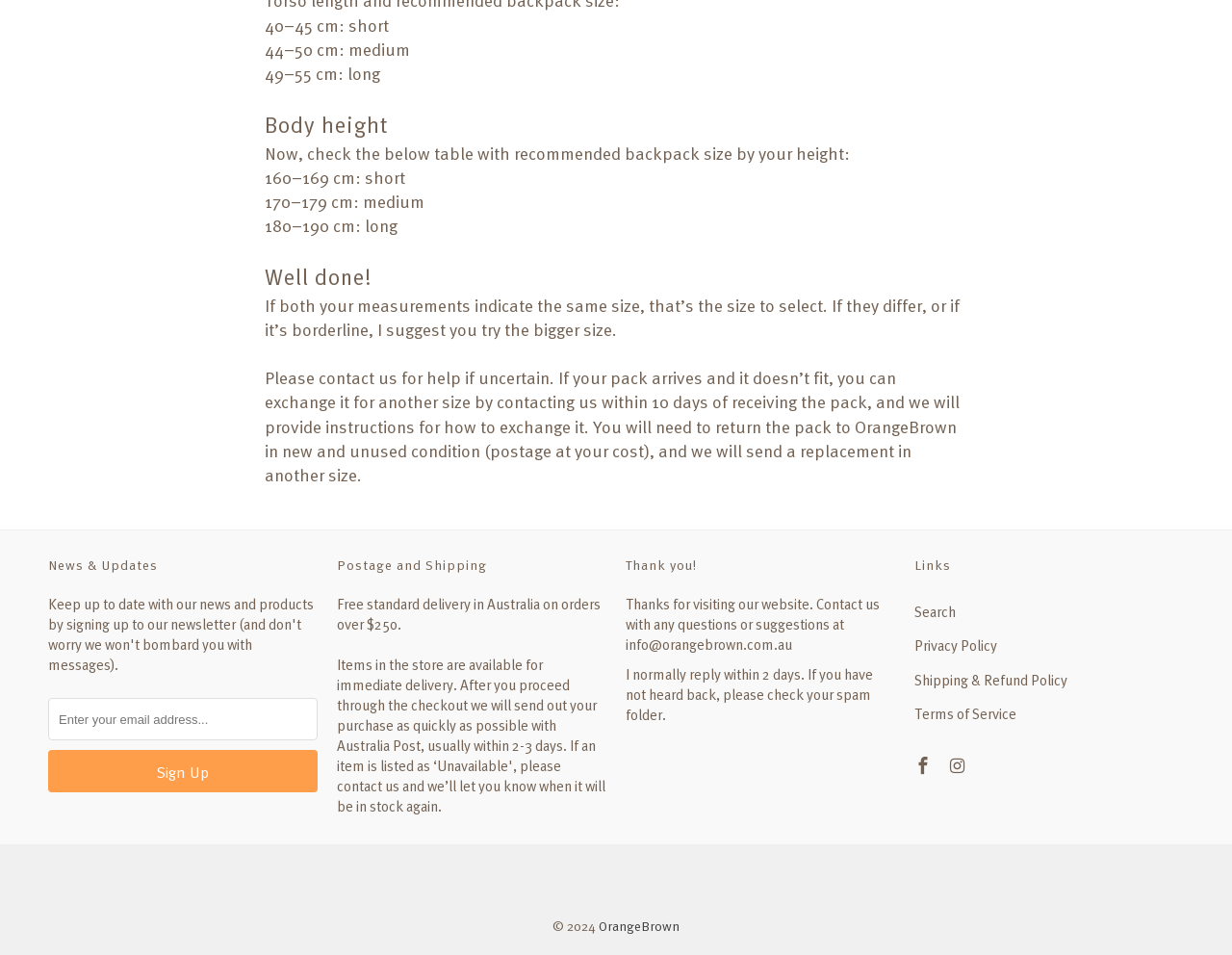Please specify the bounding box coordinates in the format (top-left x, top-left y, bottom-right x, bottom-right y), with values ranging from 0 to 1. Identify the bounding box for the UI component described as follows: name="contact[email]" placeholder="Enter your email address..."

[0.039, 0.731, 0.258, 0.775]